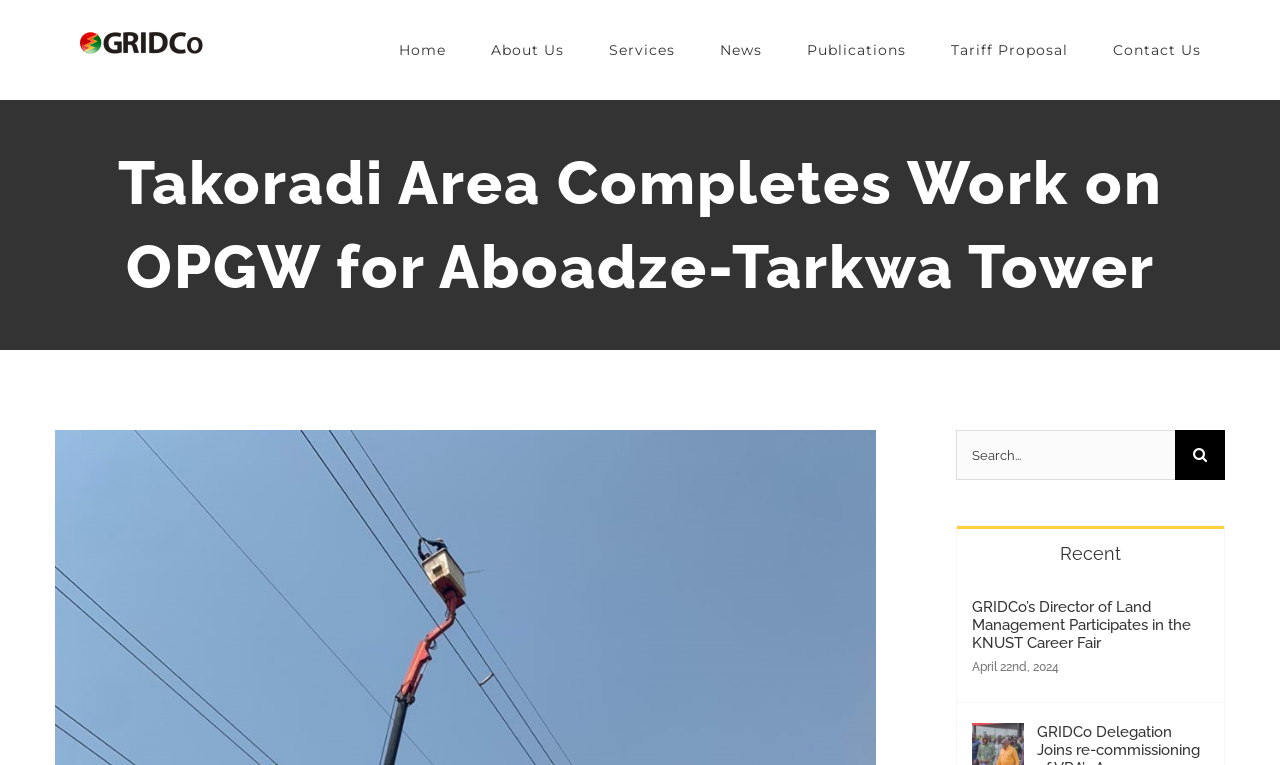Answer the question below in one word or phrase:
What is the function of the 'Recent' link?

To view recent news